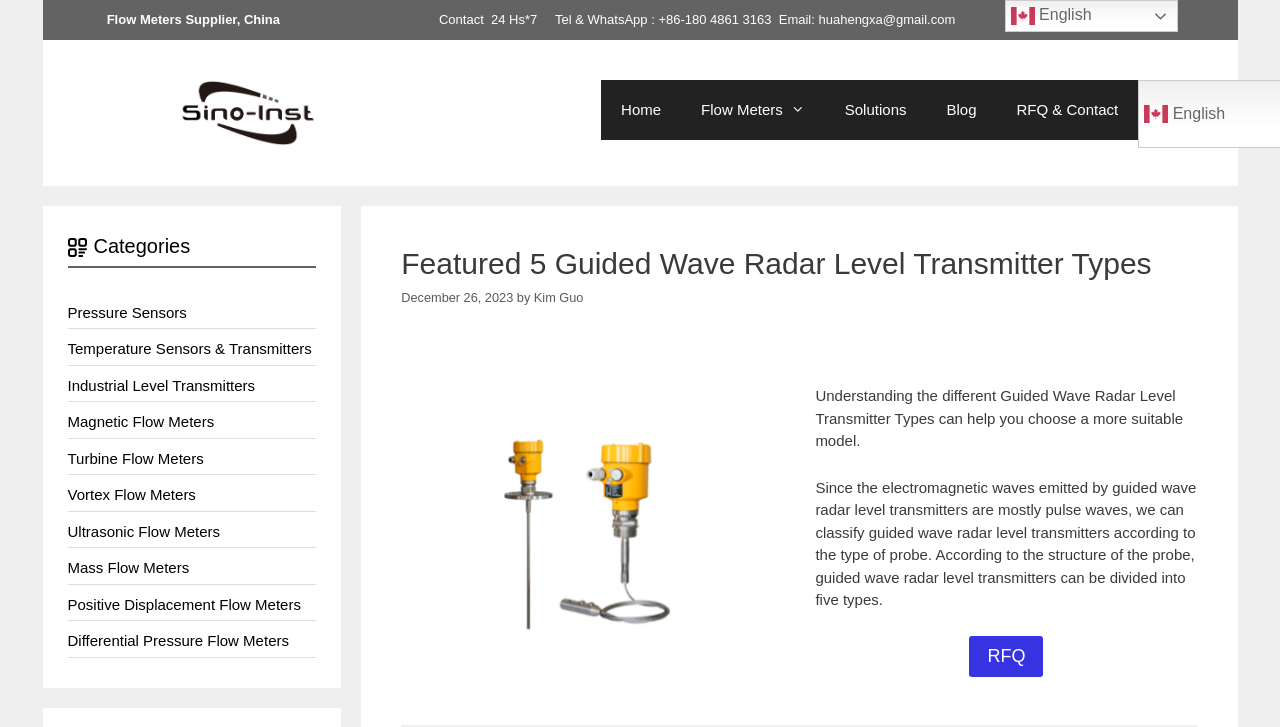Please locate the clickable area by providing the bounding box coordinates to follow this instruction: "Click the 'RFQ' link".

[0.757, 0.874, 0.815, 0.931]